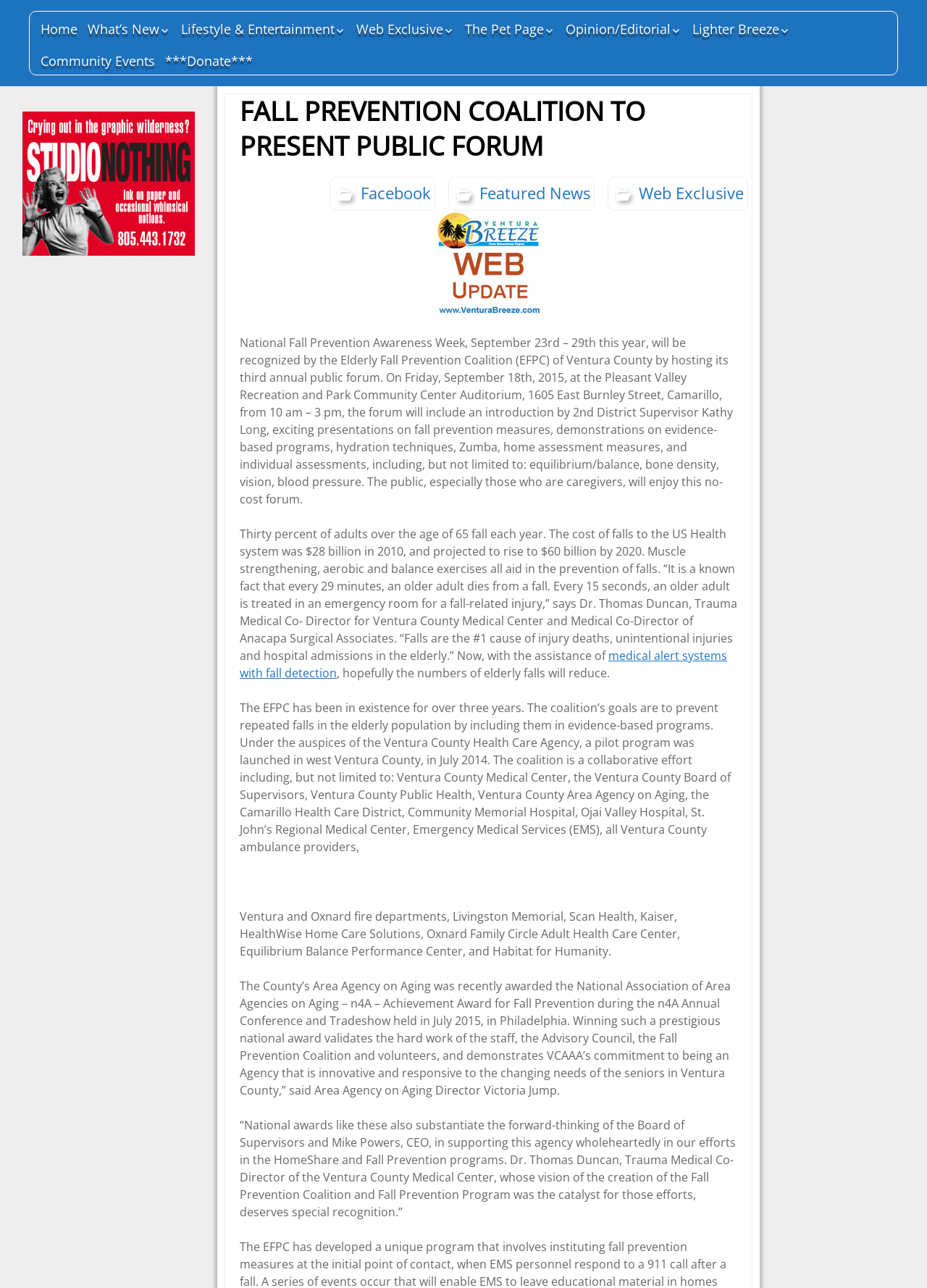Please specify the bounding box coordinates of the clickable section necessary to execute the following command: "Donate to the cause".

[0.174, 0.037, 0.277, 0.058]